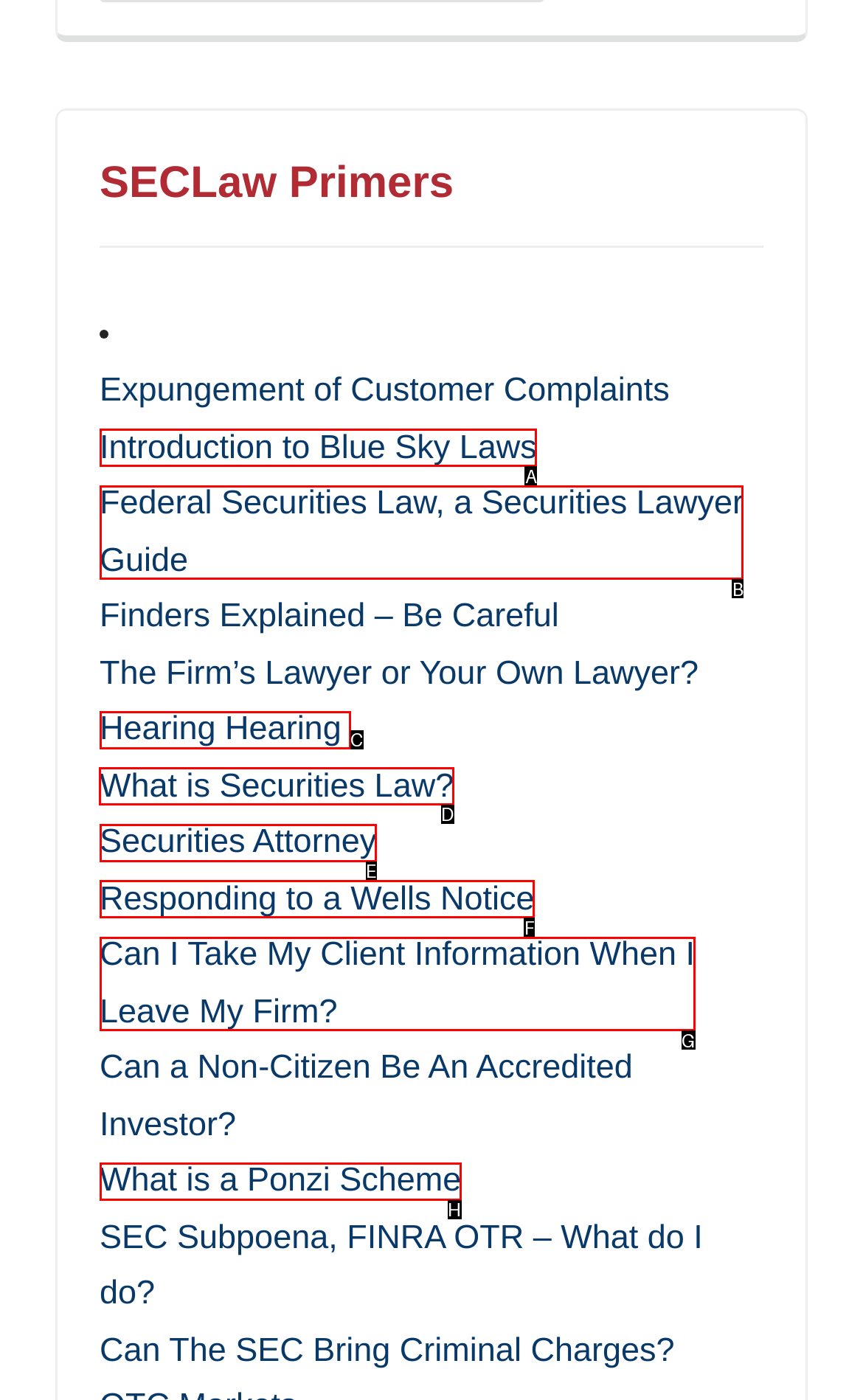Which option should I select to accomplish the task: Read 'What is Securities Law?'? Respond with the corresponding letter from the given choices.

D